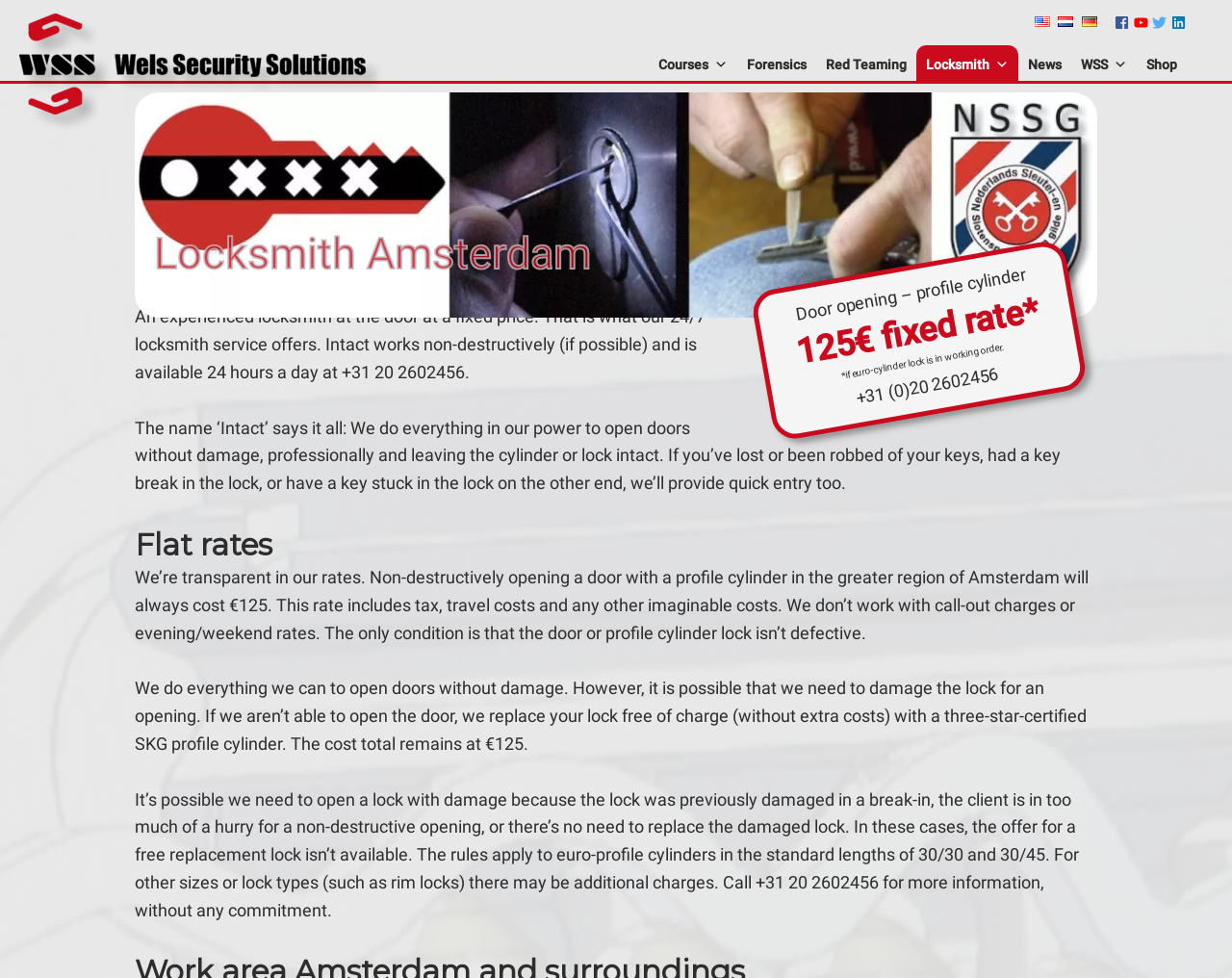What is the language of the webpage?
Please provide a single word or phrase based on the screenshot.

Multiple